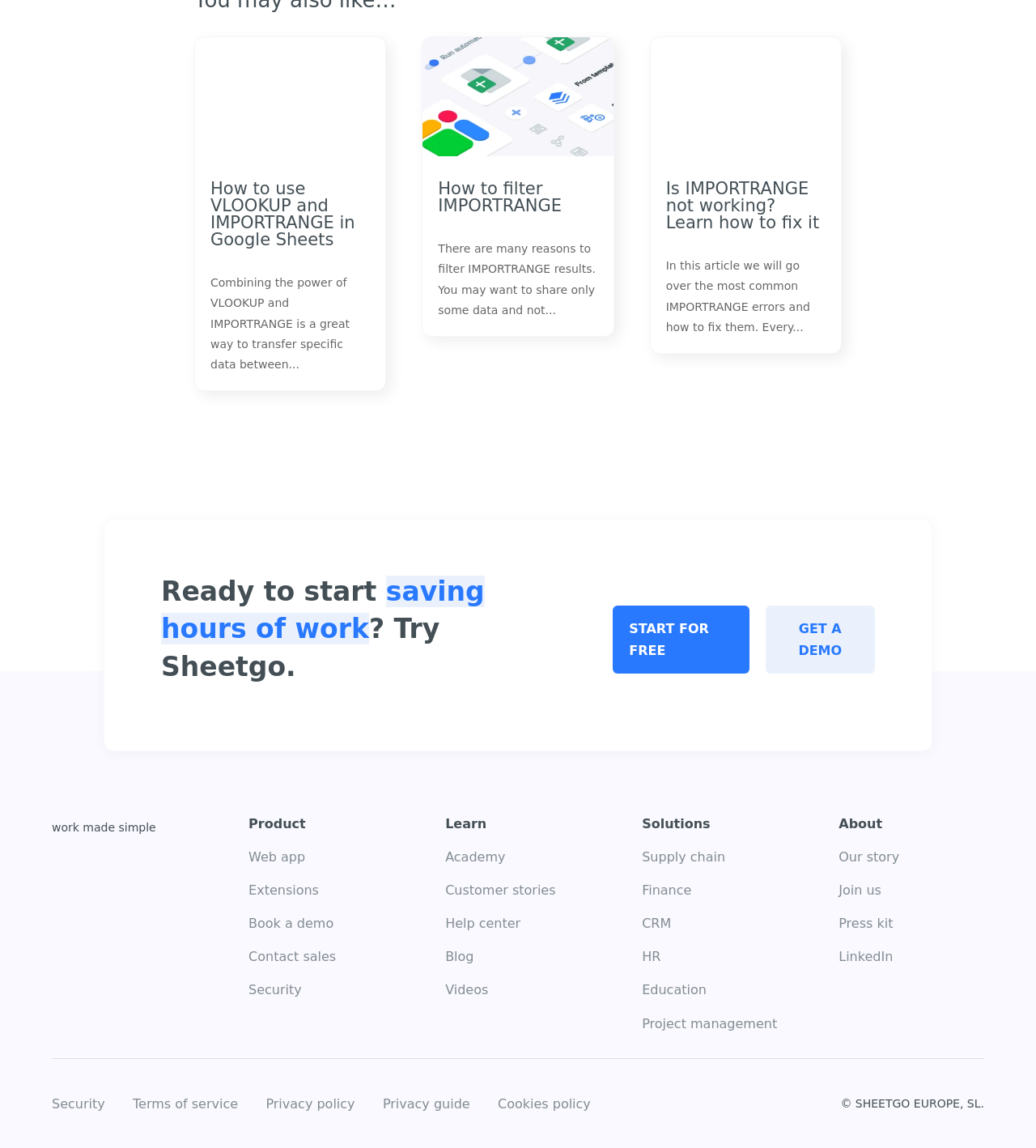Please specify the bounding box coordinates in the format (top-left x, top-left y, bottom-right x, bottom-right y), with values ranging from 0 to 1. Identify the bounding box for the UI component described as follows: How to filter IMPORTRANGE

[0.423, 0.156, 0.542, 0.188]